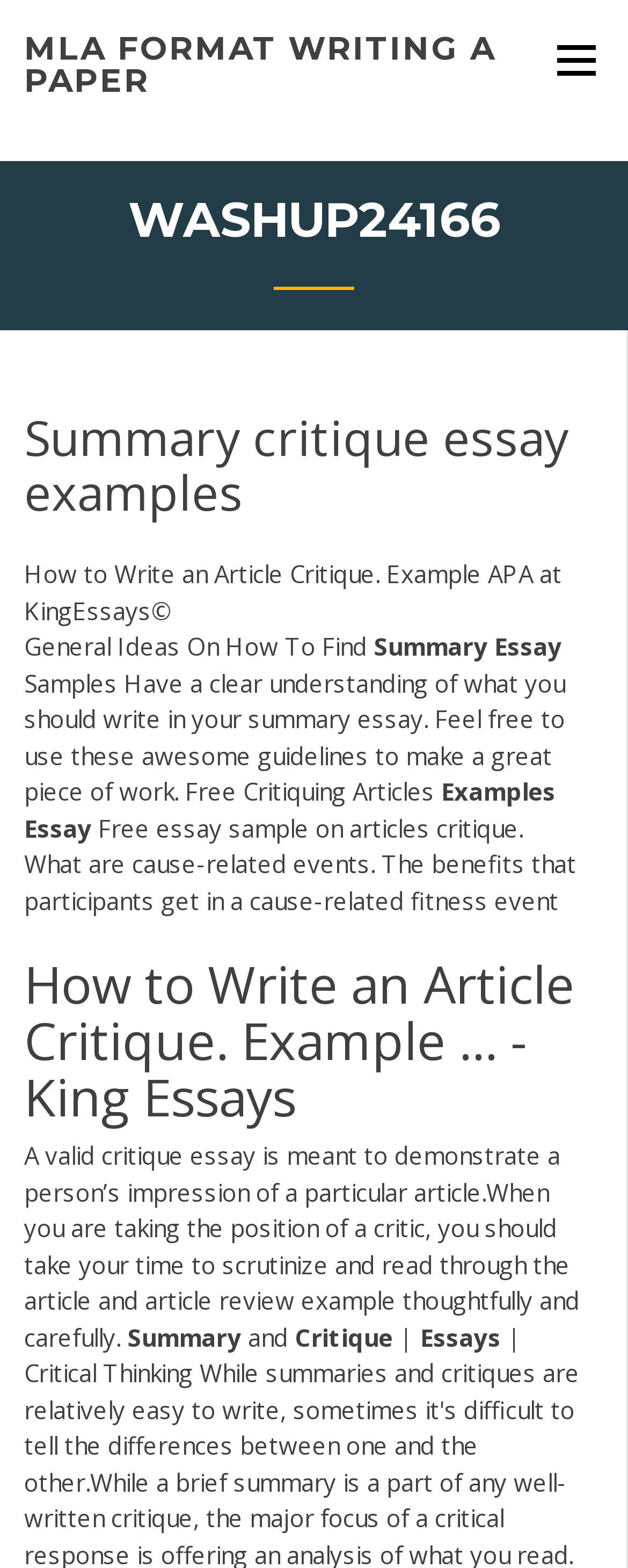From the image, can you give a detailed response to the question below:
What is provided on the webpage?

The webpage provides guidelines and examples for writing an article critique essay, including a sample essay on articles critique and general ideas on how to find samples.